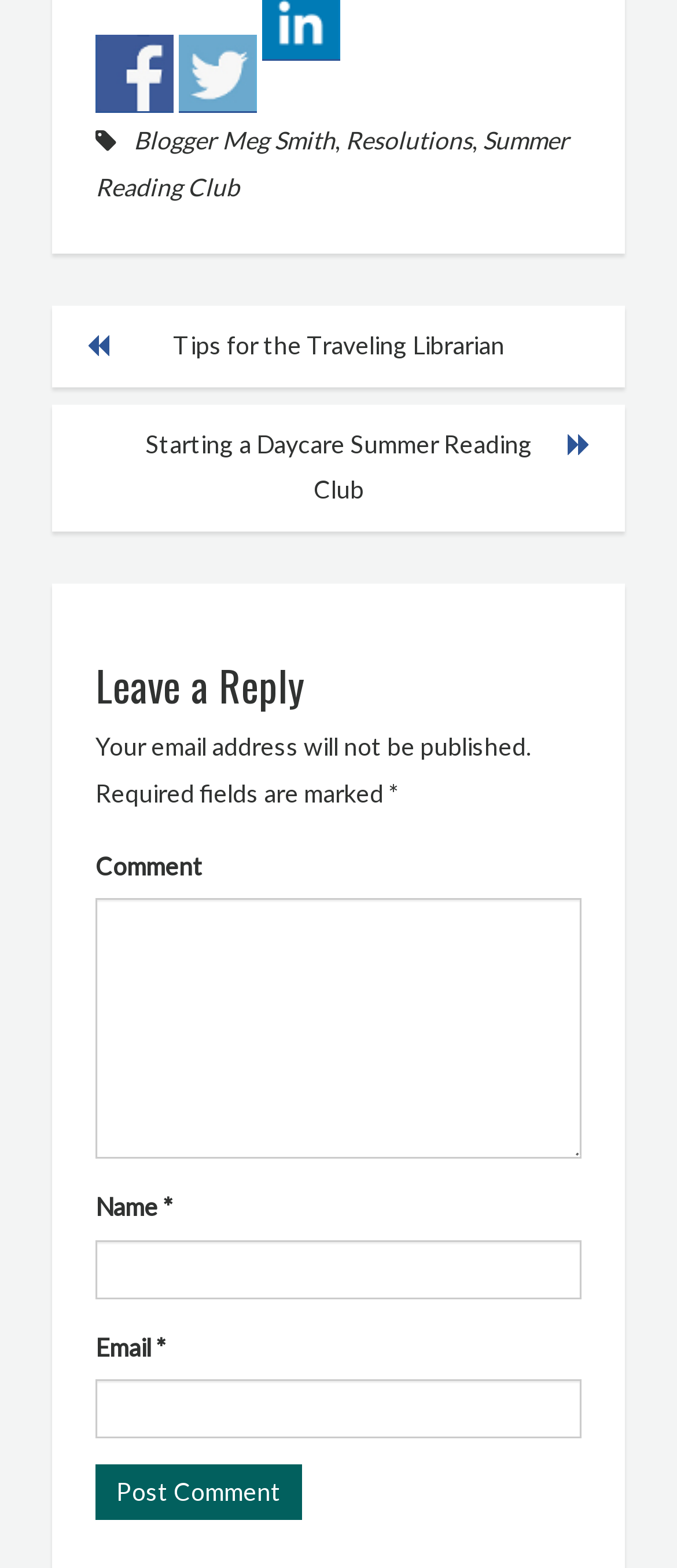What is the purpose of the 'Post Comment' button?
Use the image to give a comprehensive and detailed response to the question.

The 'Post Comment' button is located at the bottom of the comment section and is used to submit a comment after filling in the required fields, such as 'Name', 'Email', and 'Comment'.